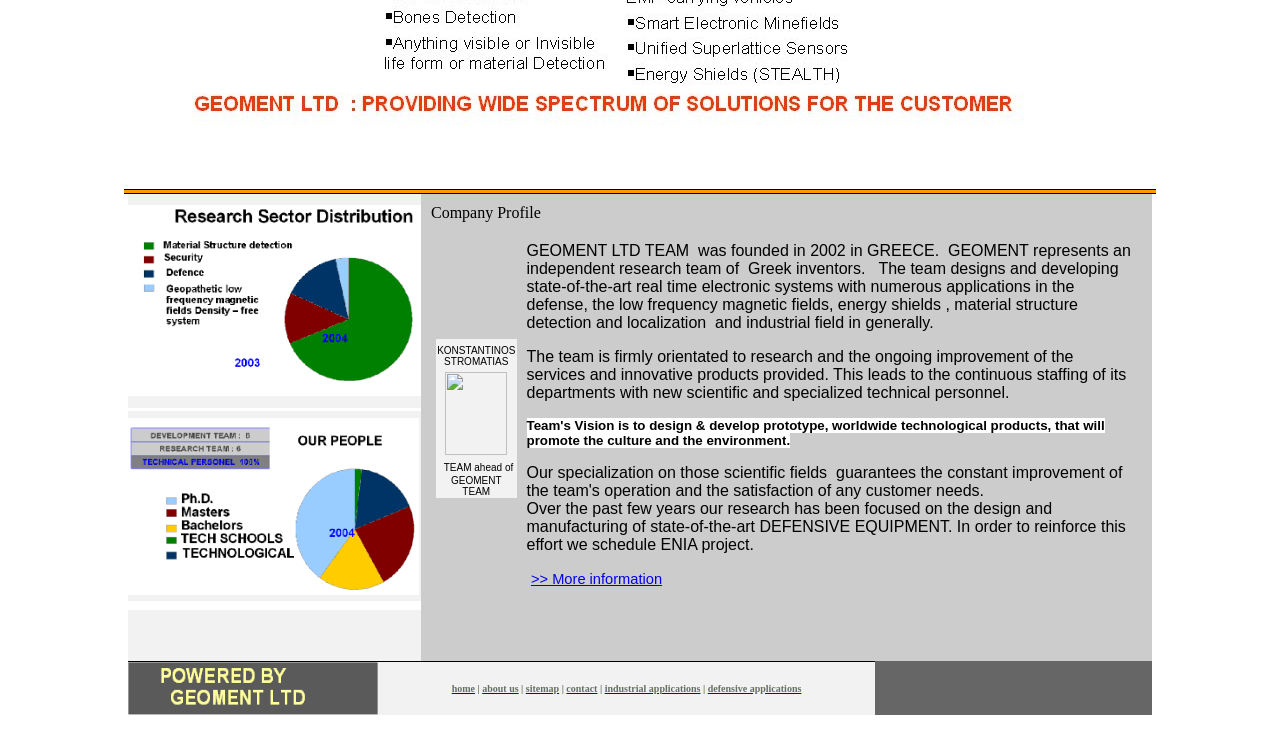Predict the bounding box of the UI element based on the description: "Online Courses". The coordinates should be four float numbers between 0 and 1, formatted as [left, top, right, bottom].

None